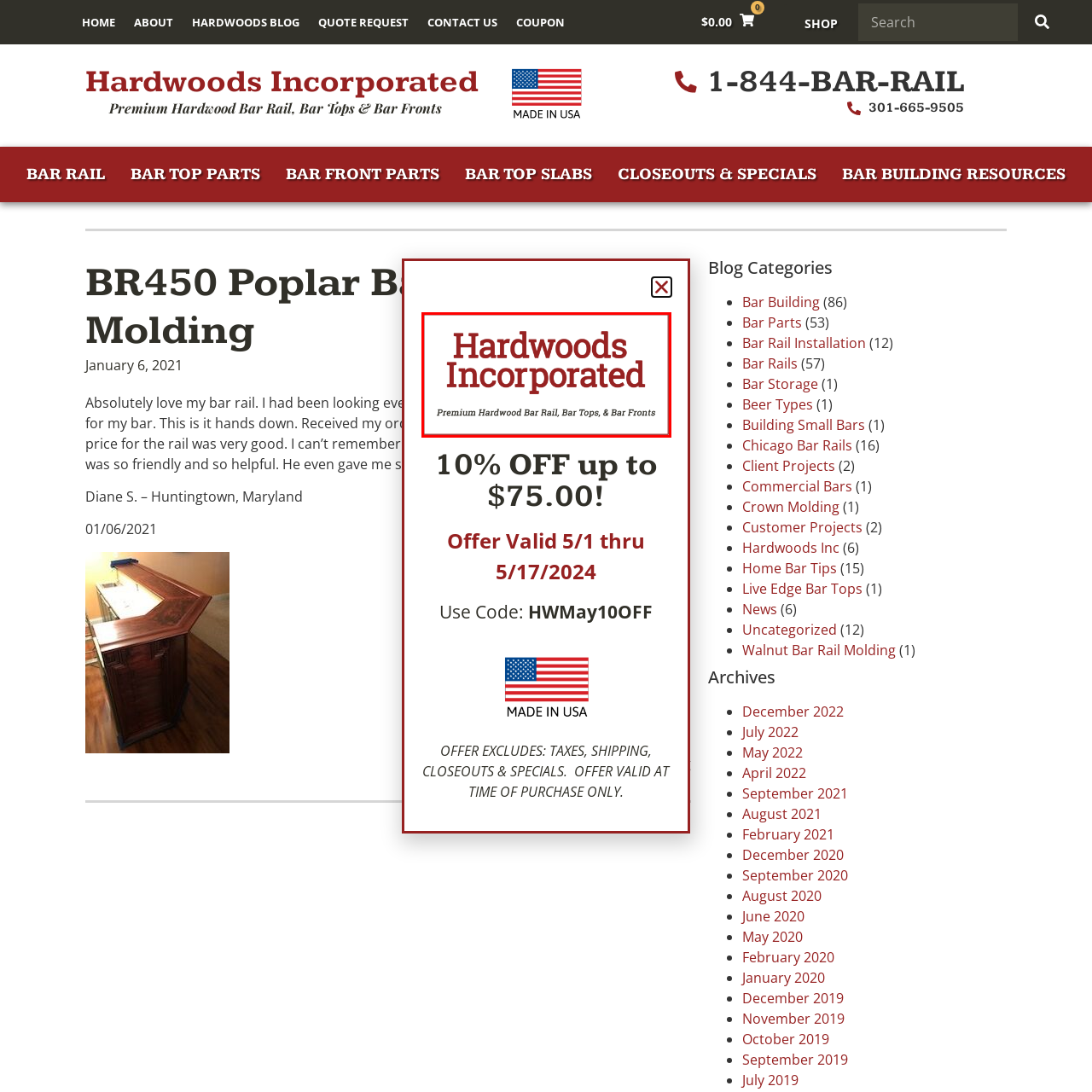Describe in detail the contents of the image highlighted within the red box.

The image features the logo of "Hardwoods Incorporated," prominently displaying the company's name in a bold, elegant font. Below the name, a tagline reads "Premium Hardwood Bar Rail, Bar Tops, & Bar Fronts," highlighting the company's focus on high-quality hardwood products tailored for bar construction. The design utilizes a clean and classic aesthetic, emphasizing professionalism and craftsmanship in the hardwood industry. The color scheme and typography reflect a commitment to quality and tradition, making it a fitting emblem for a brand specializing in premium bar furnishings.